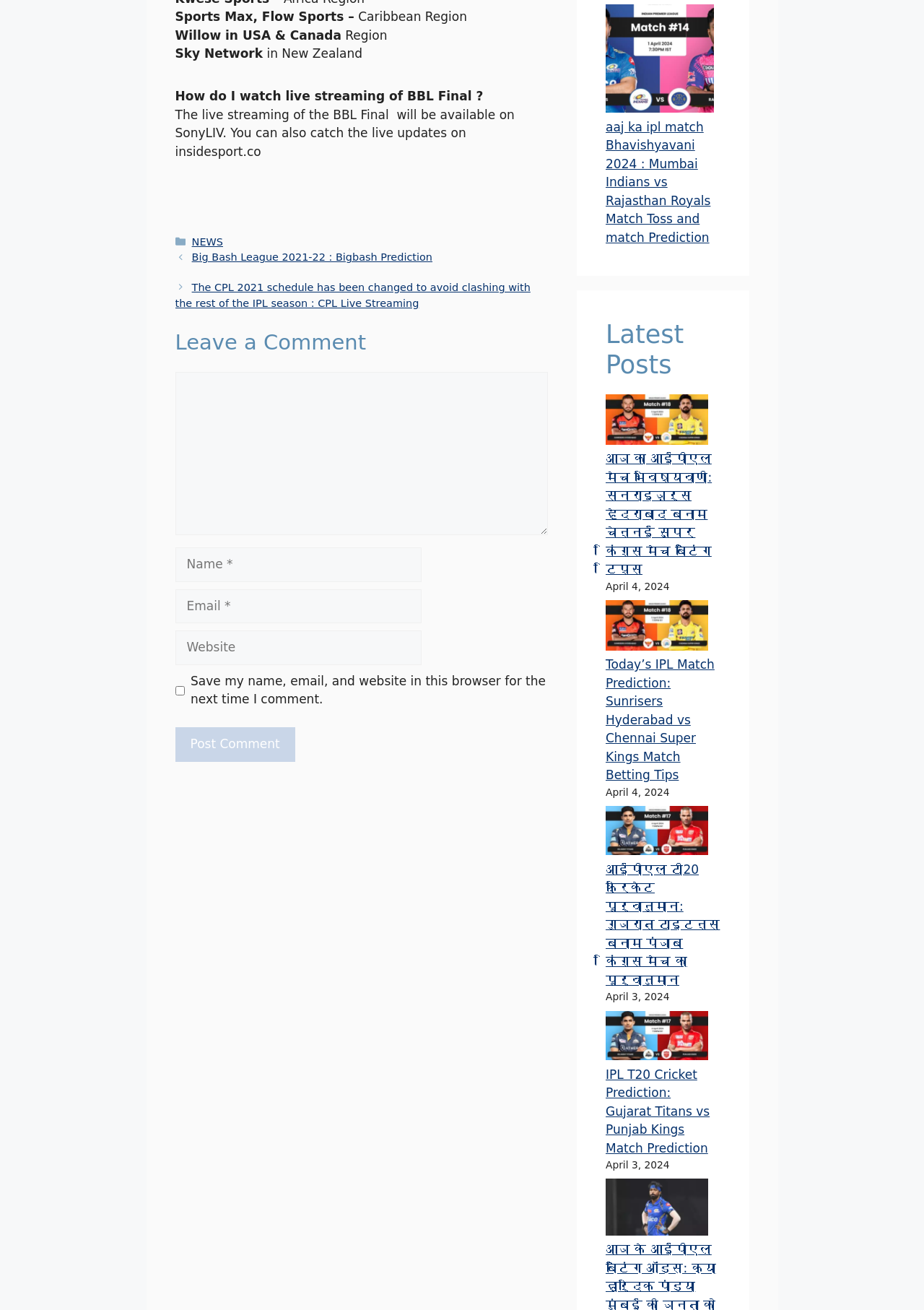How can I watch the BBL Final?
Please use the visual content to give a single word or phrase answer.

On SonyLIV